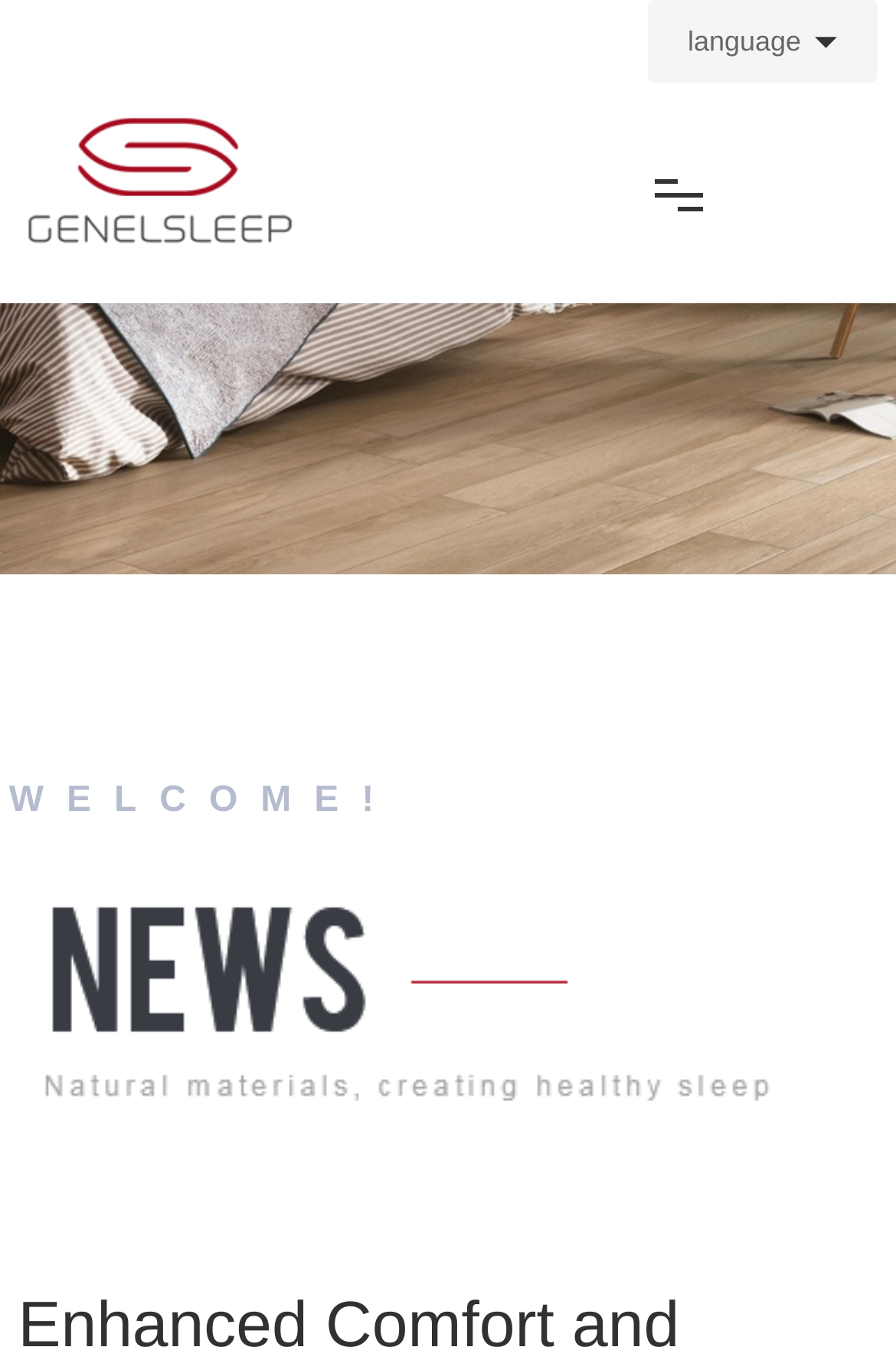What is the company name?
Please use the image to deliver a detailed and complete answer.

The company name can be found in the top-left corner of the webpage, where the logo 'Genelsleep' is displayed.